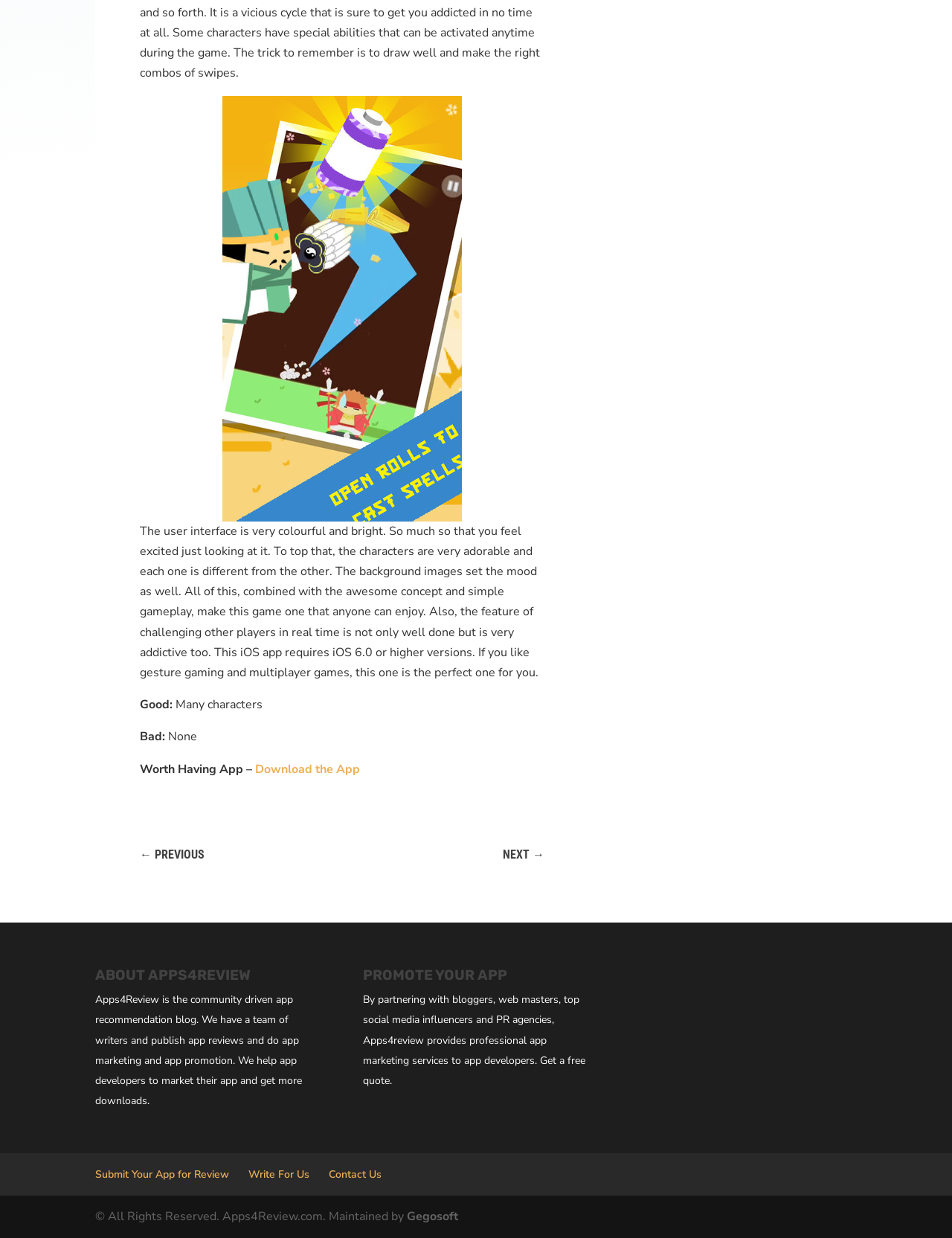Pinpoint the bounding box coordinates of the clickable element needed to complete the instruction: "Contact Us". The coordinates should be provided as four float numbers between 0 and 1: [left, top, right, bottom].

[0.345, 0.943, 0.401, 0.954]